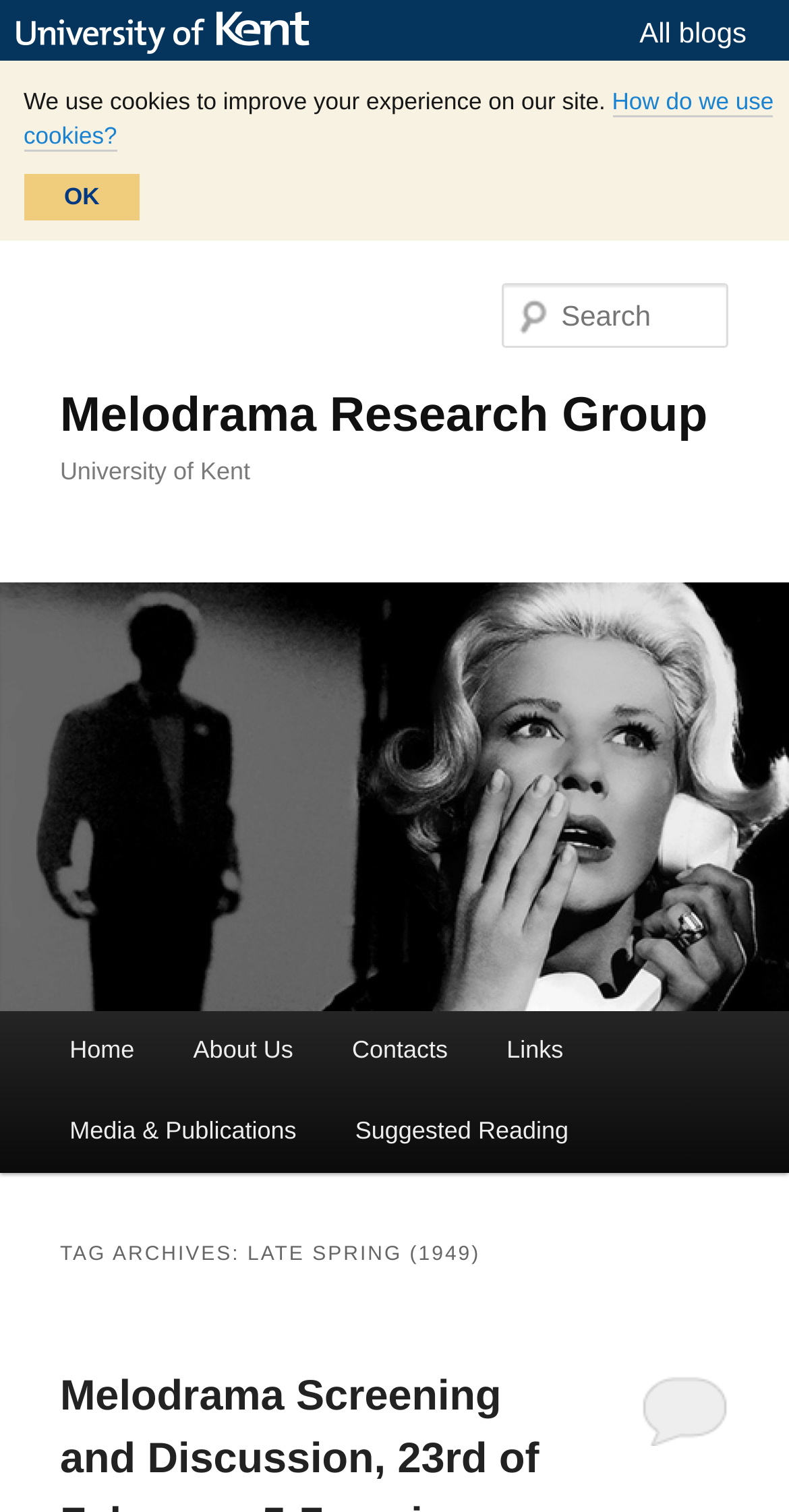Identify the bounding box coordinates of the HTML element based on this description: "All blogs".

[0.81, 0.011, 0.946, 0.032]